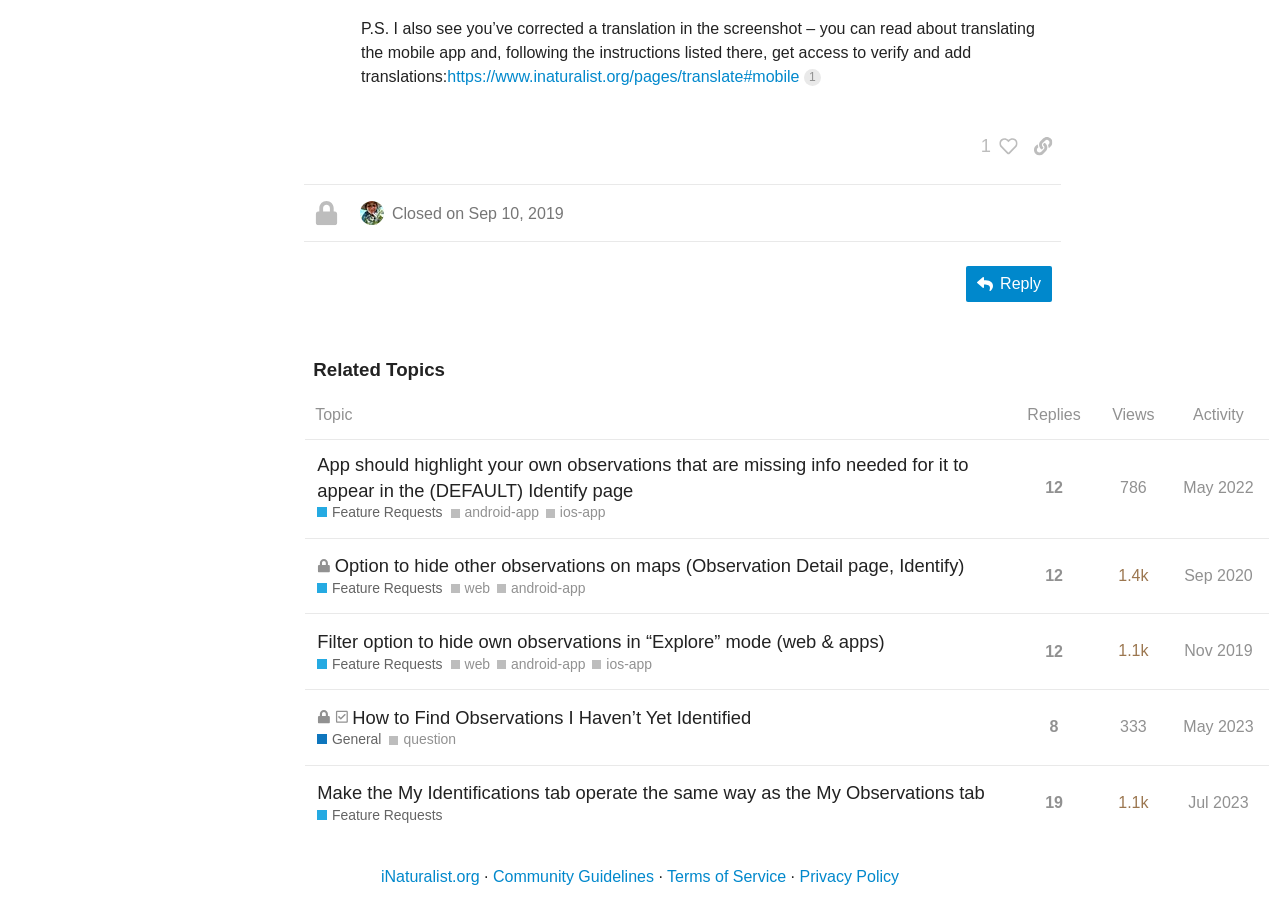Find the bounding box coordinates of the area that needs to be clicked in order to achieve the following instruction: "Reply to the post". The coordinates should be specified as four float numbers between 0 and 1, i.e., [left, top, right, bottom].

[0.754, 0.293, 0.822, 0.333]